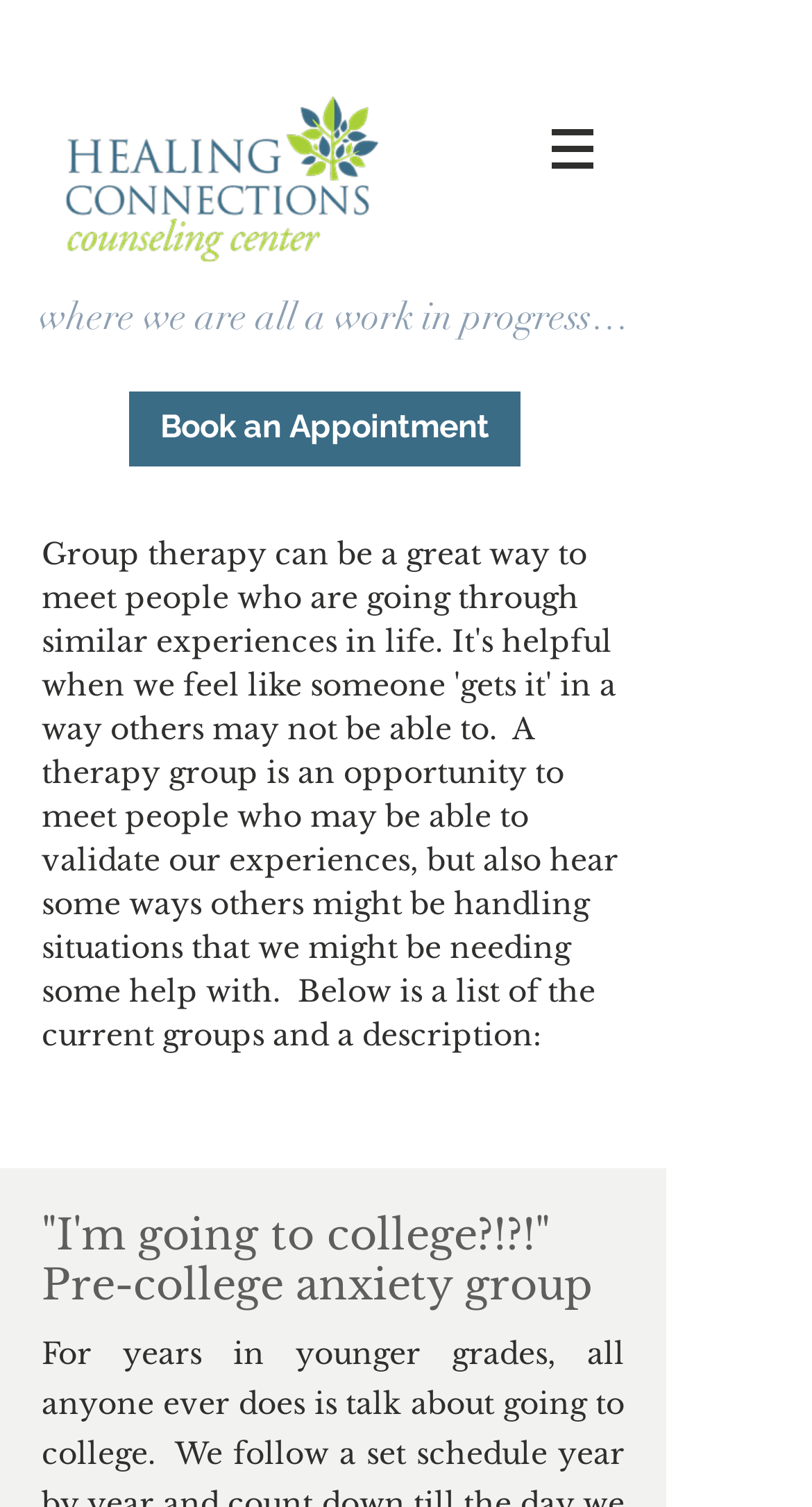Extract the bounding box coordinates for the described element: "Book an Appointment". The coordinates should be represented as four float numbers between 0 and 1: [left, top, right, bottom].

[0.159, 0.26, 0.641, 0.31]